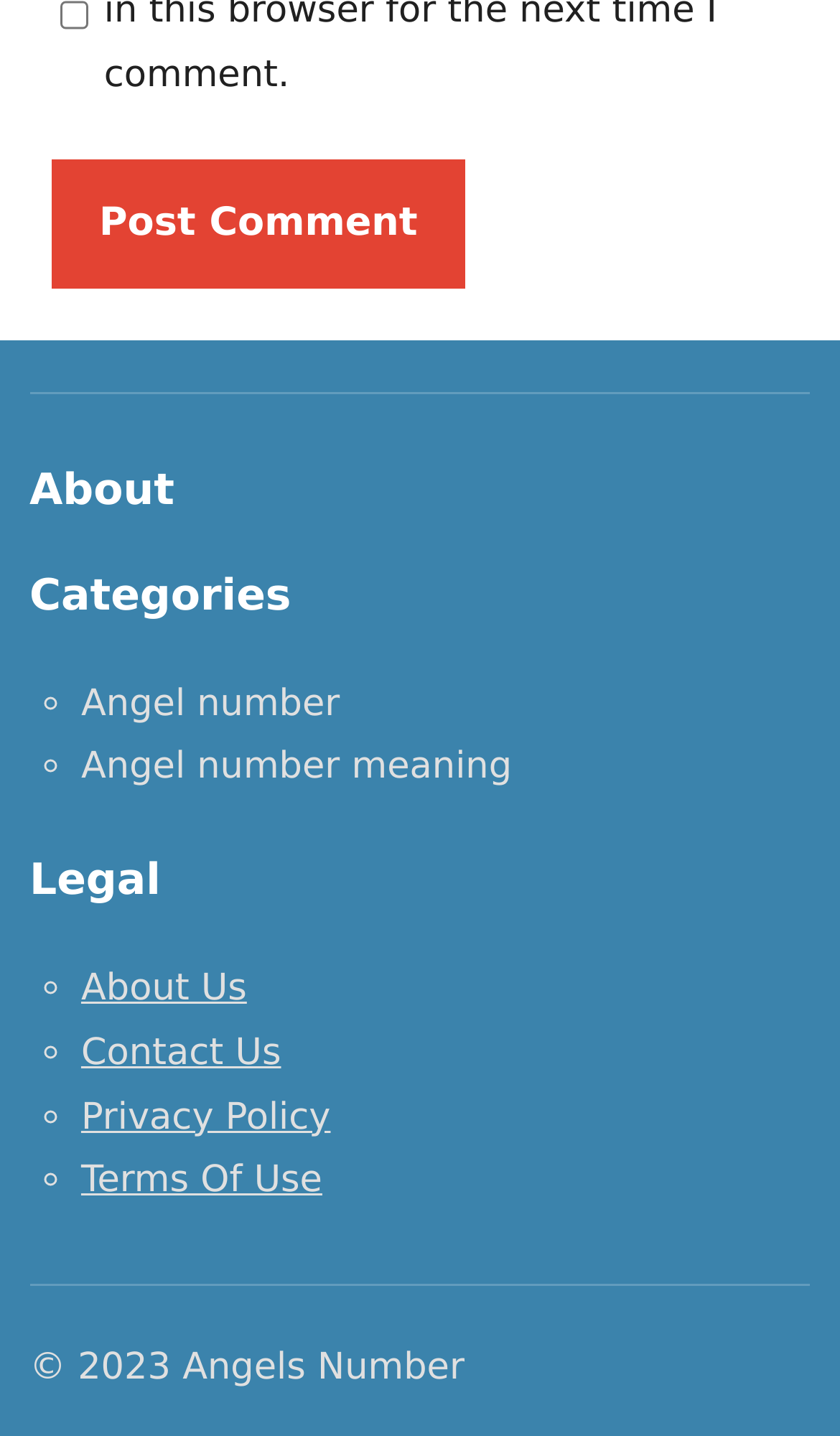Kindly respond to the following question with a single word or a brief phrase: 
What is the copyright year mentioned at the bottom?

2023